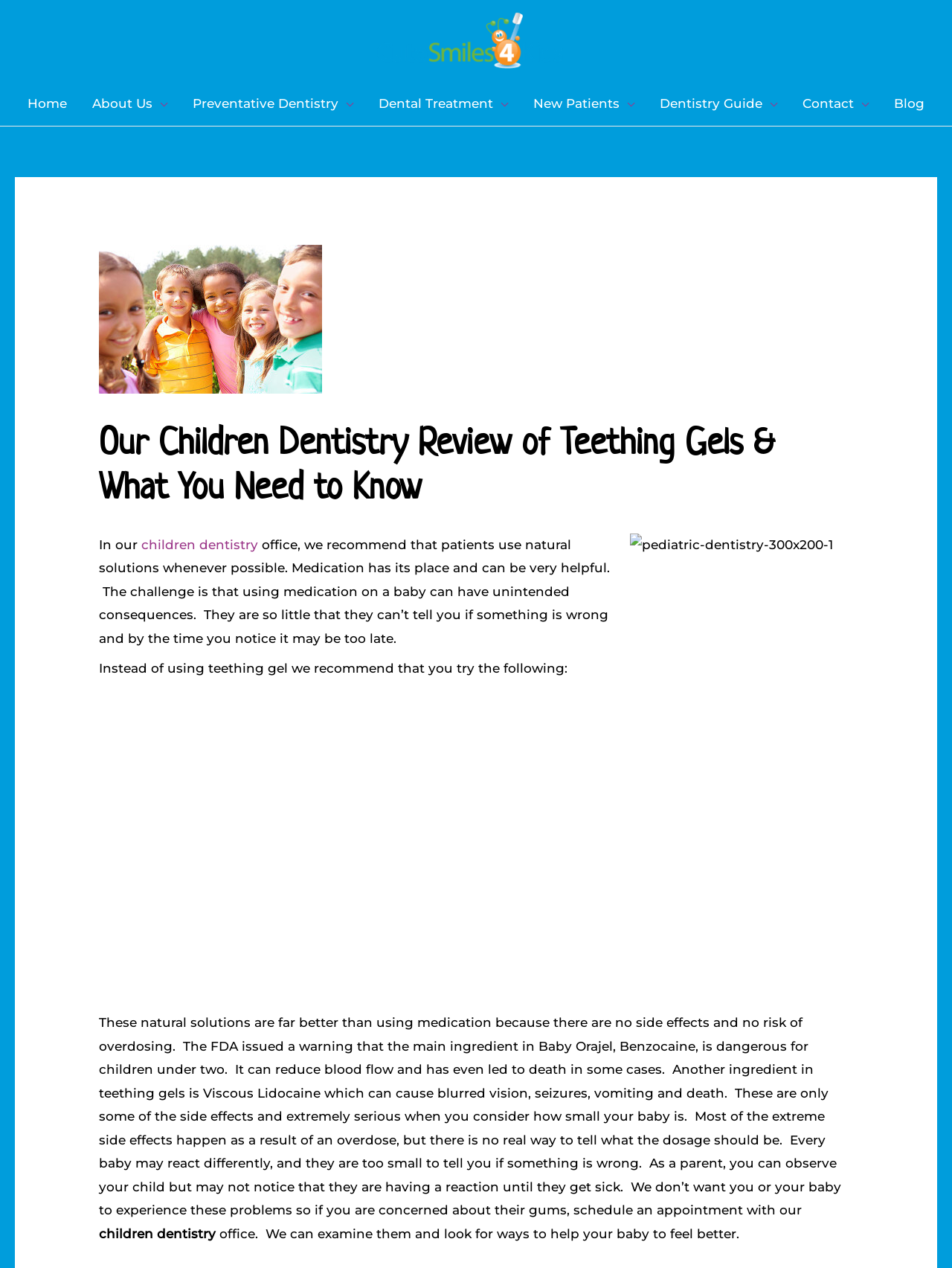Please find the bounding box coordinates of the element's region to be clicked to carry out this instruction: "Click the 'children dentistry' link".

[0.149, 0.424, 0.271, 0.435]